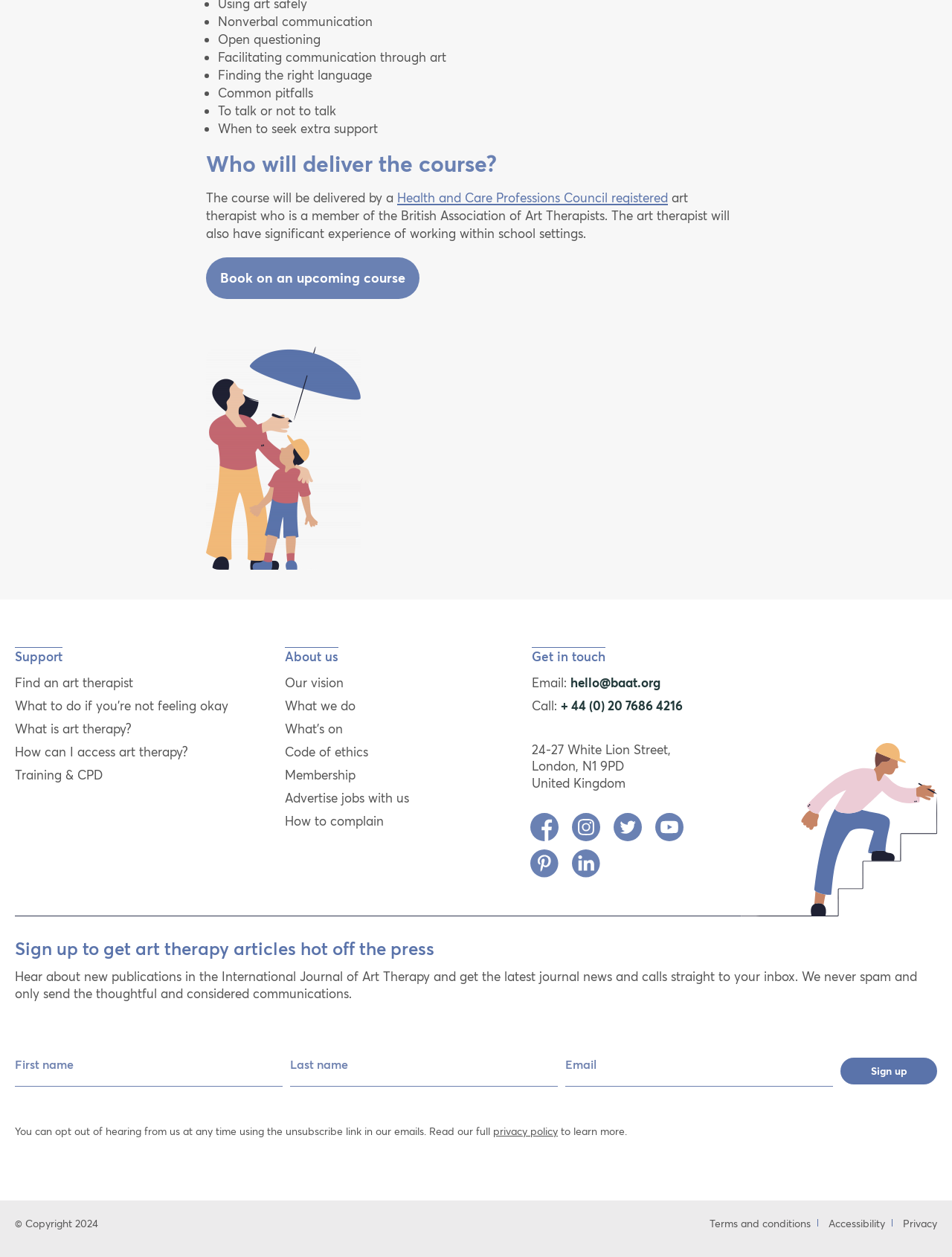Please identify the bounding box coordinates of the element that needs to be clicked to perform the following instruction: "Sign up to get art therapy articles".

[0.883, 0.841, 0.984, 0.863]